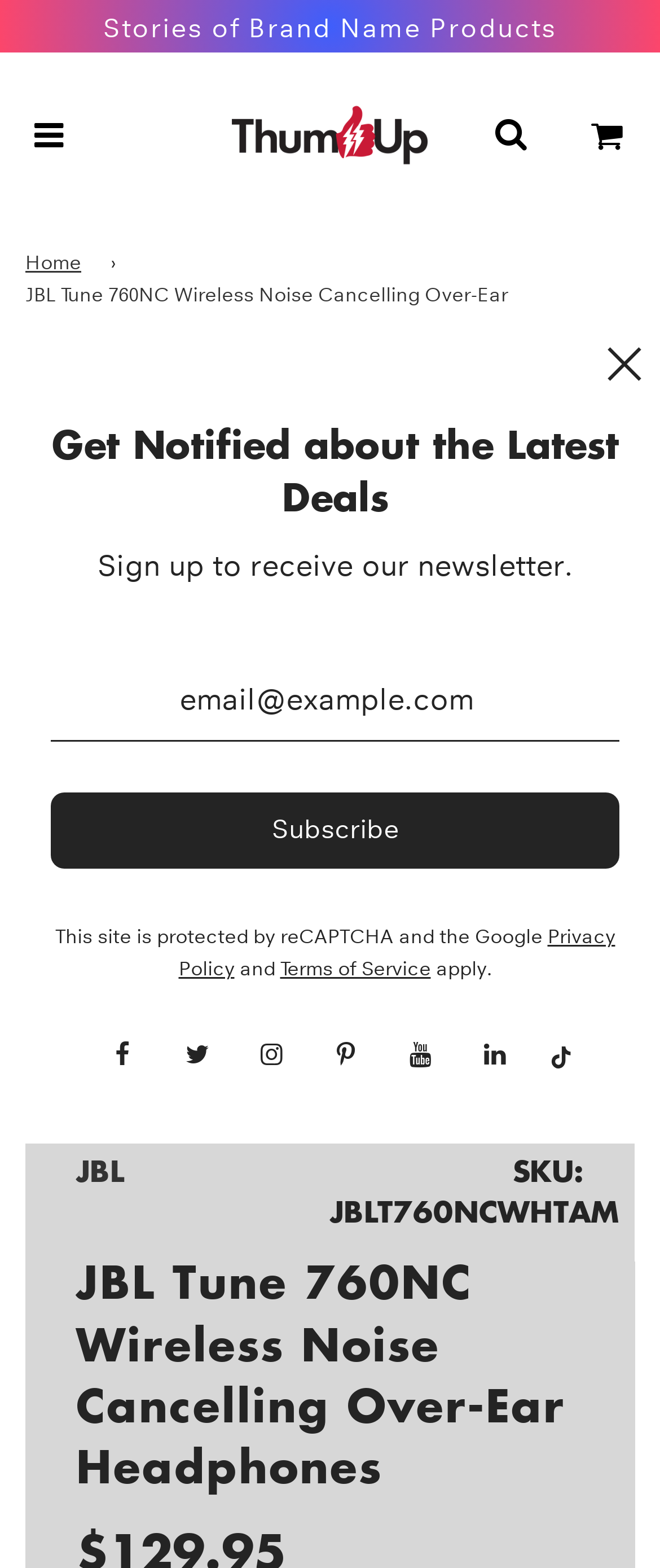Indicate the bounding box coordinates of the element that must be clicked to execute the instruction: "Click on the 'Stories of Brand Name Products' link". The coordinates should be given as four float numbers between 0 and 1, i.e., [left, top, right, bottom].

[0.156, 0.008, 0.844, 0.028]